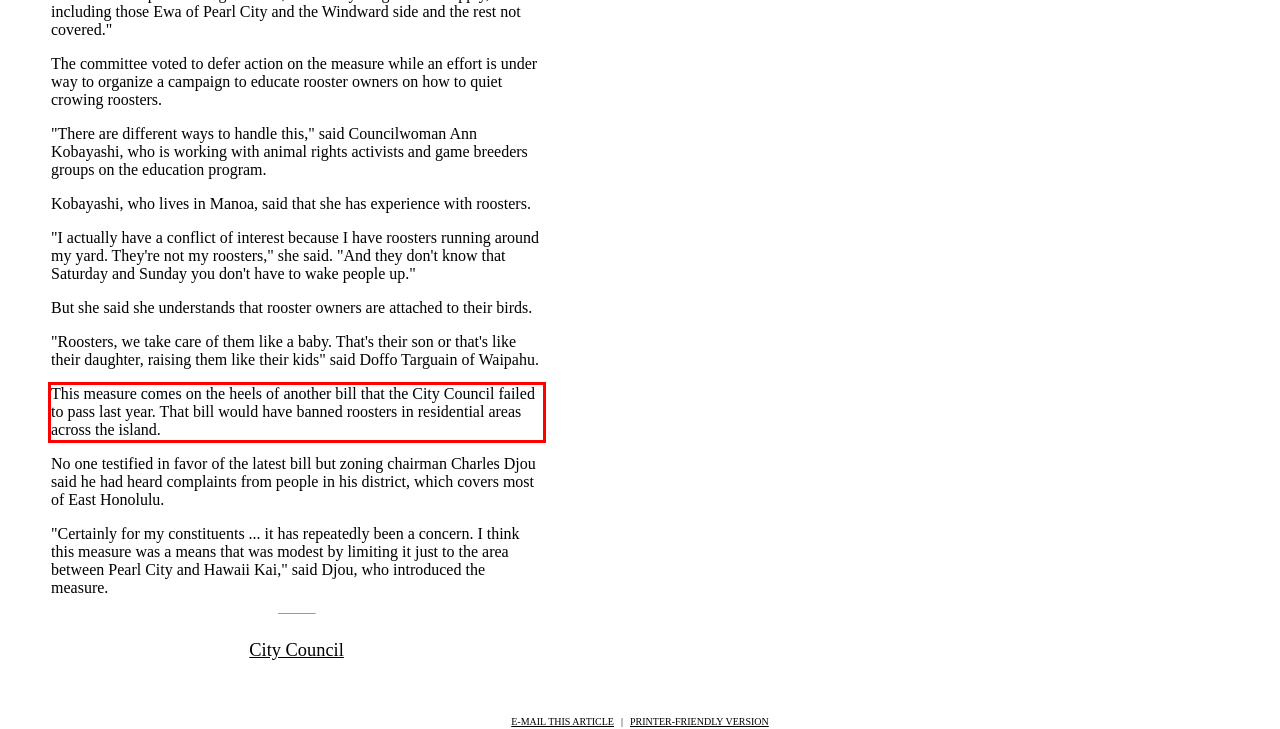The screenshot you have been given contains a UI element surrounded by a red rectangle. Use OCR to read and extract the text inside this red rectangle.

This measure comes on the heels of another bill that the City Council failed to pass last year. That bill would have banned roosters in residential areas across the island.